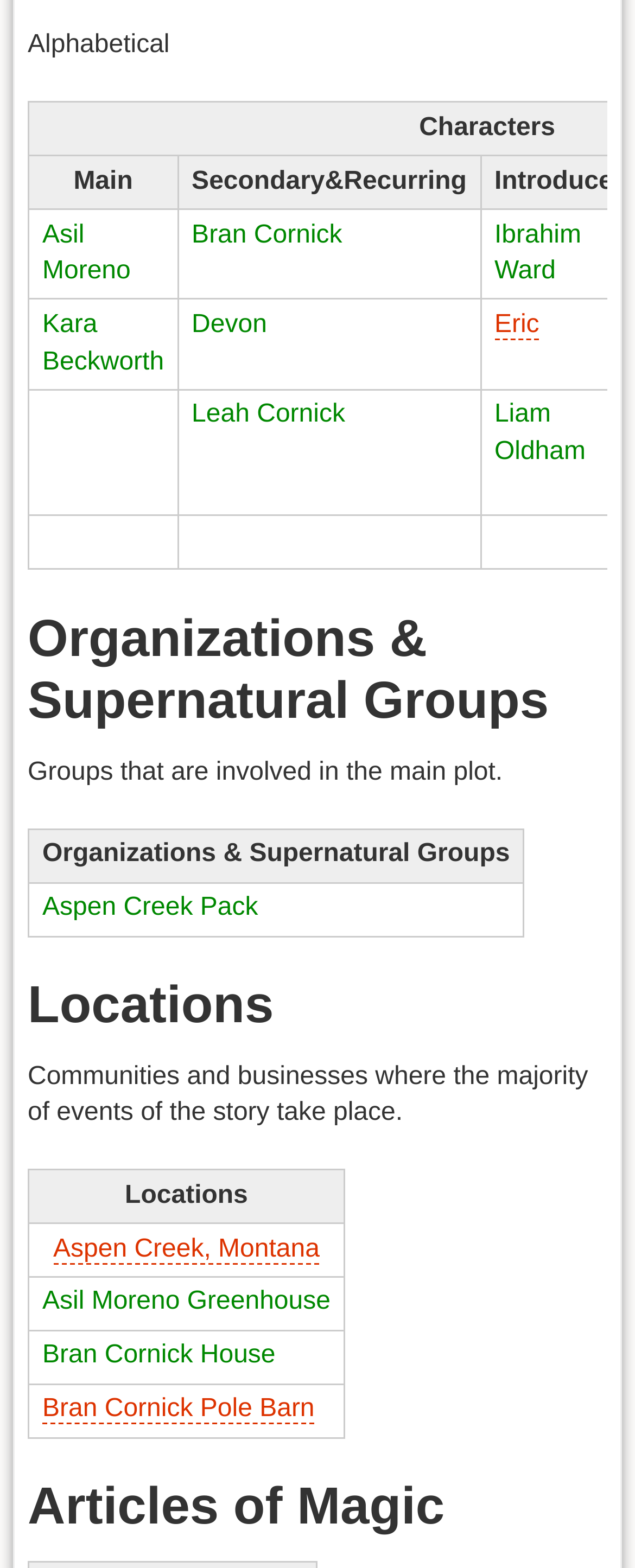Please identify the bounding box coordinates of the element I need to click to follow this instruction: "Read about Leah Cornick".

[0.302, 0.256, 0.544, 0.274]